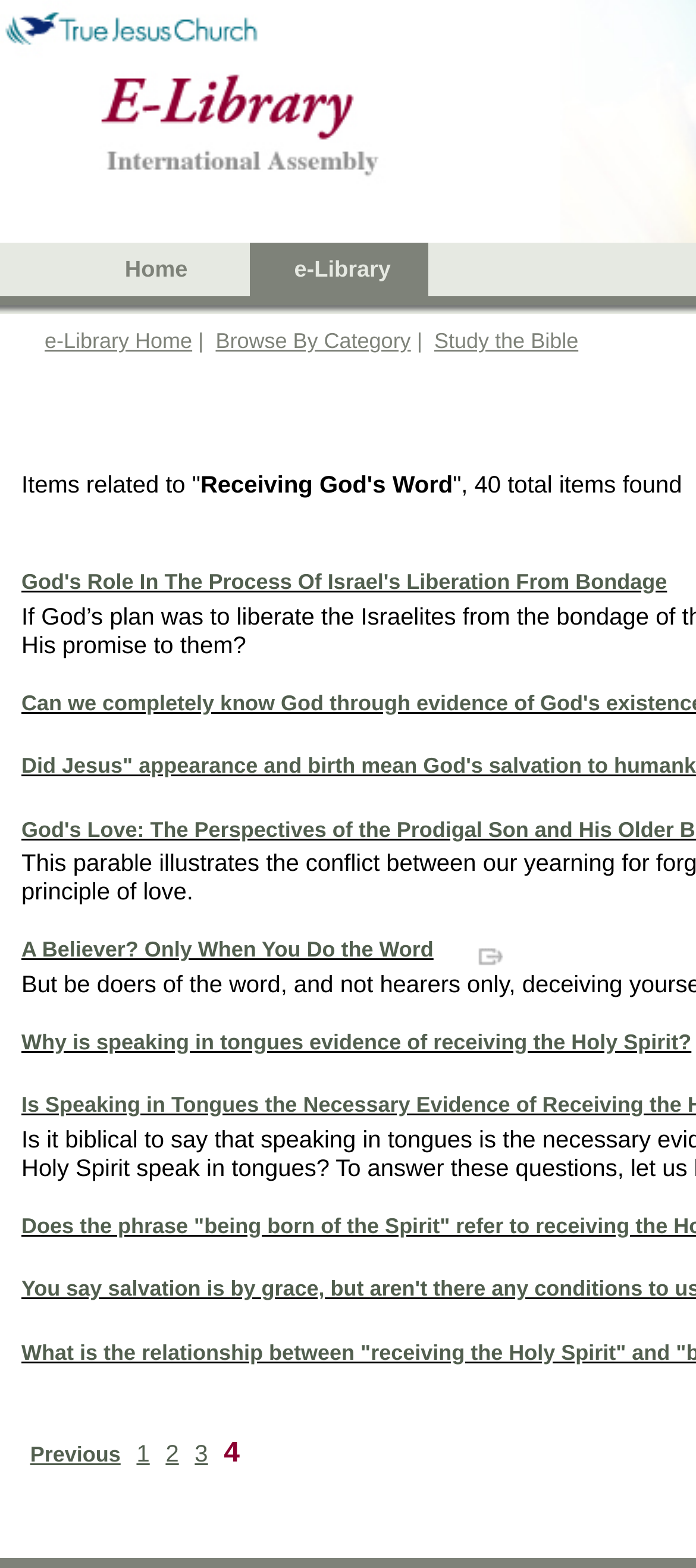Determine the bounding box coordinates of the clickable region to execute the instruction: "study the Bible". The coordinates should be four float numbers between 0 and 1, denoted as [left, top, right, bottom].

[0.624, 0.209, 0.831, 0.225]